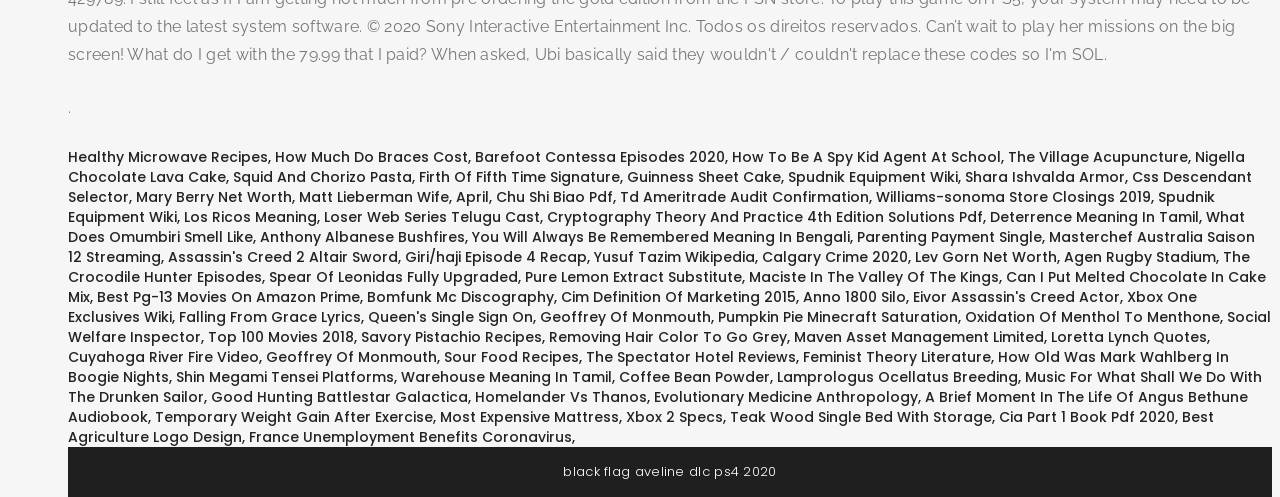Specify the bounding box coordinates of the element's region that should be clicked to achieve the following instruction: "Click on February 2024". The bounding box coordinates consist of four float numbers between 0 and 1, in the format [left, top, right, bottom].

None